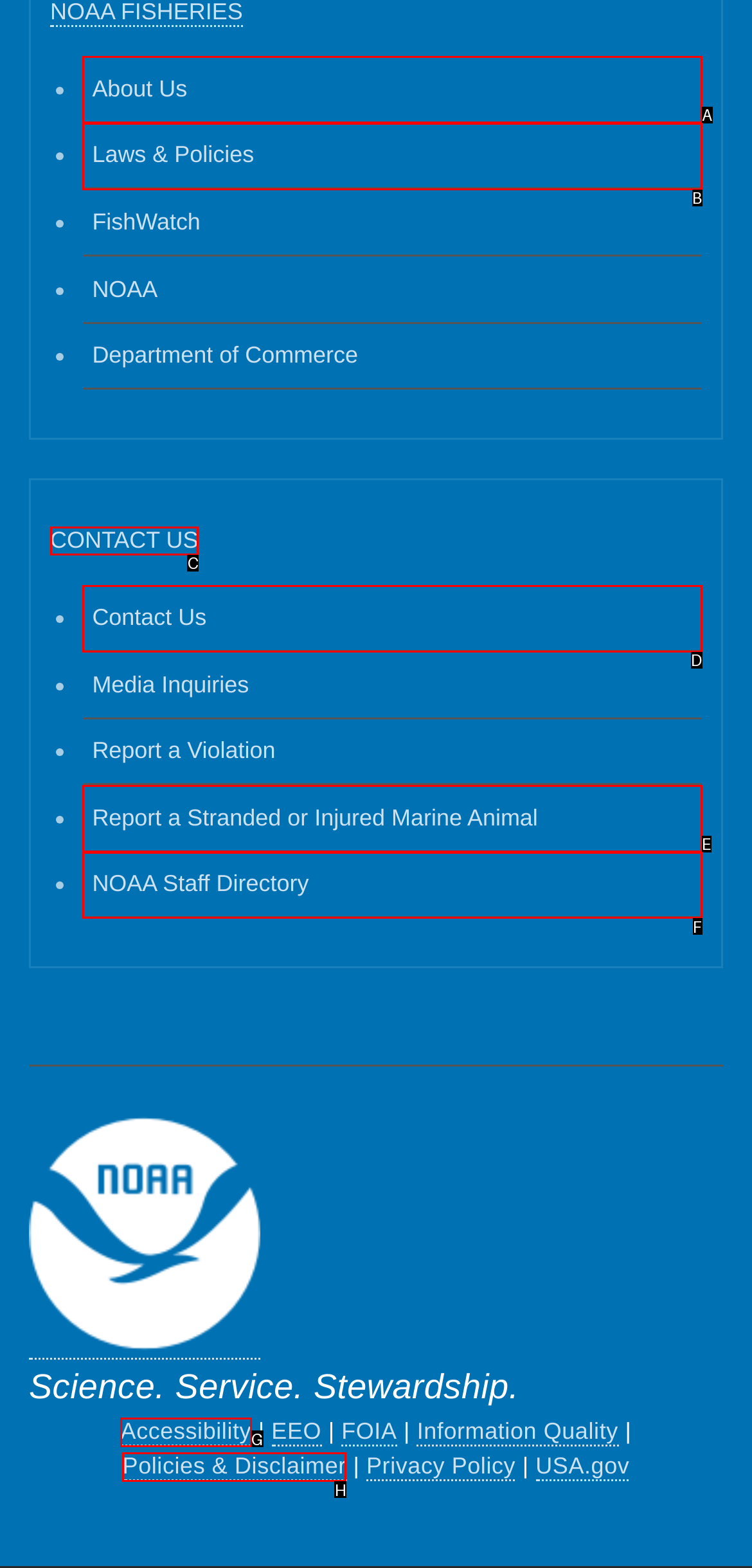Provide the letter of the HTML element that you need to click on to perform the task: Contact Us.
Answer with the letter corresponding to the correct option.

C